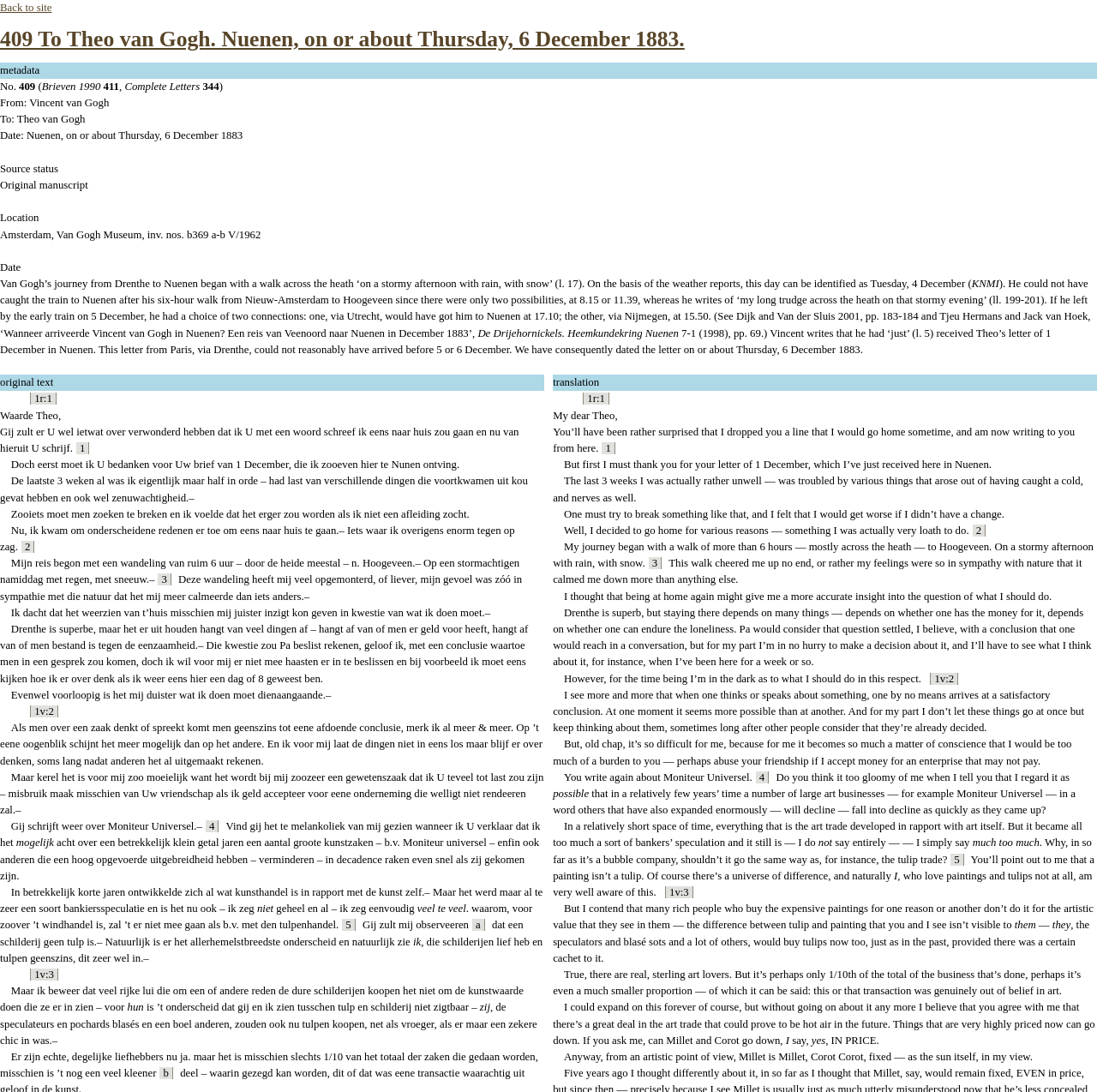Locate the bounding box coordinates of the UI element described by: "Back to site". The bounding box coordinates should consist of four float numbers between 0 and 1, i.e., [left, top, right, bottom].

[0.0, 0.002, 0.047, 0.013]